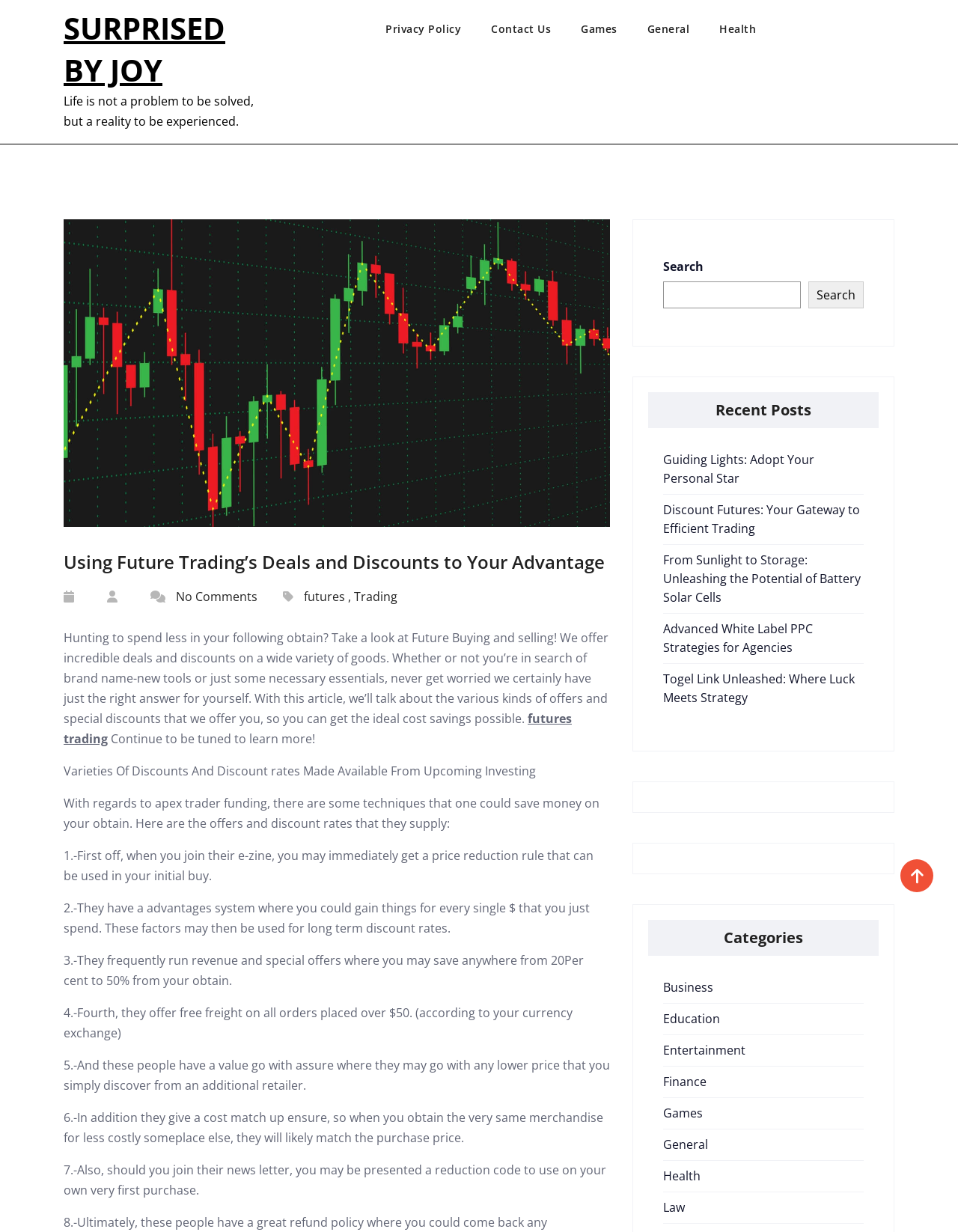Could you provide the bounding box coordinates for the portion of the screen to click to complete this instruction: "Click on the 'SURPRISED BY JOY' link"?

[0.066, 0.006, 0.235, 0.074]